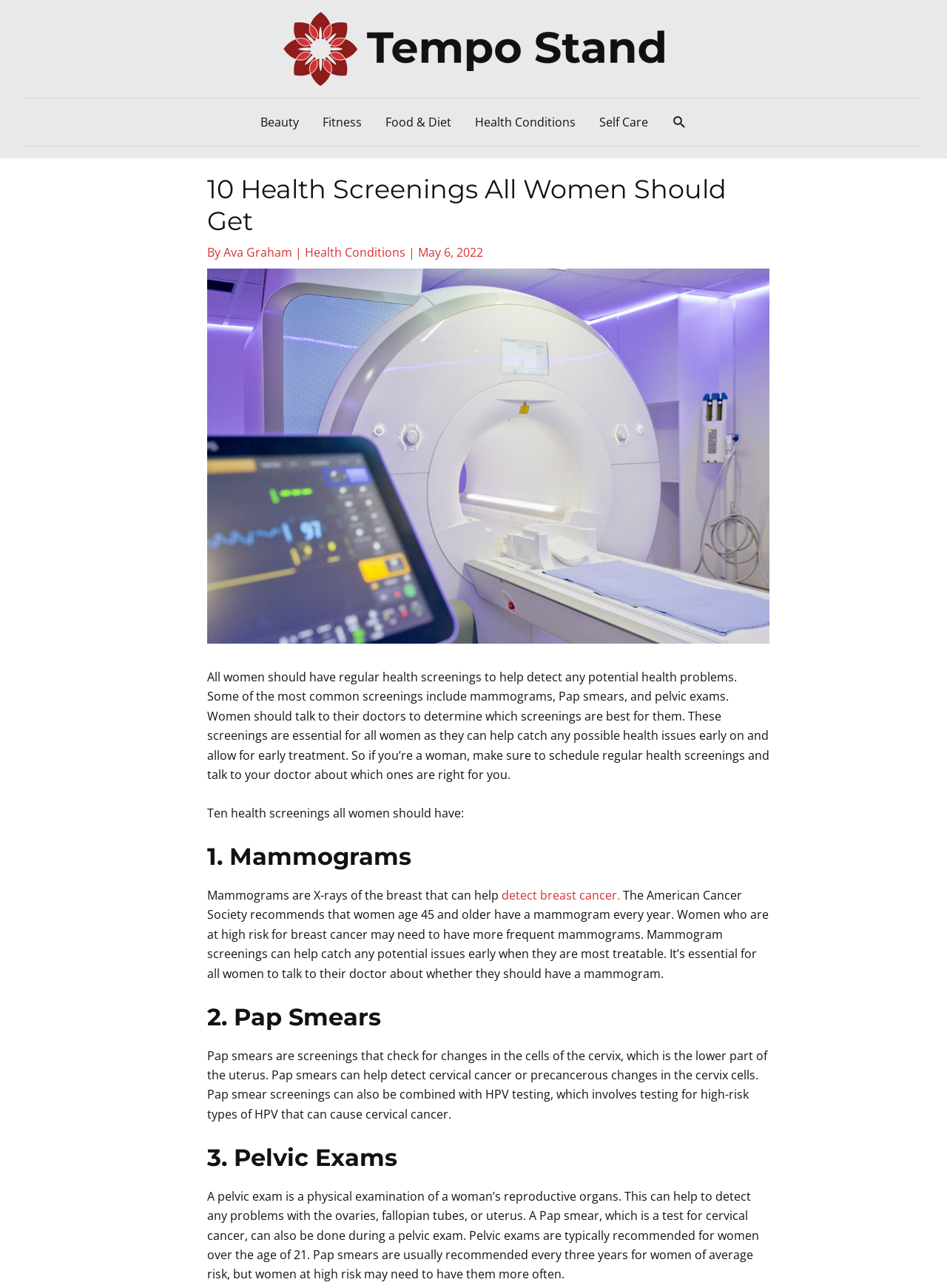Please locate and generate the primary heading on this webpage.

10 Health Screenings All Women Should Get